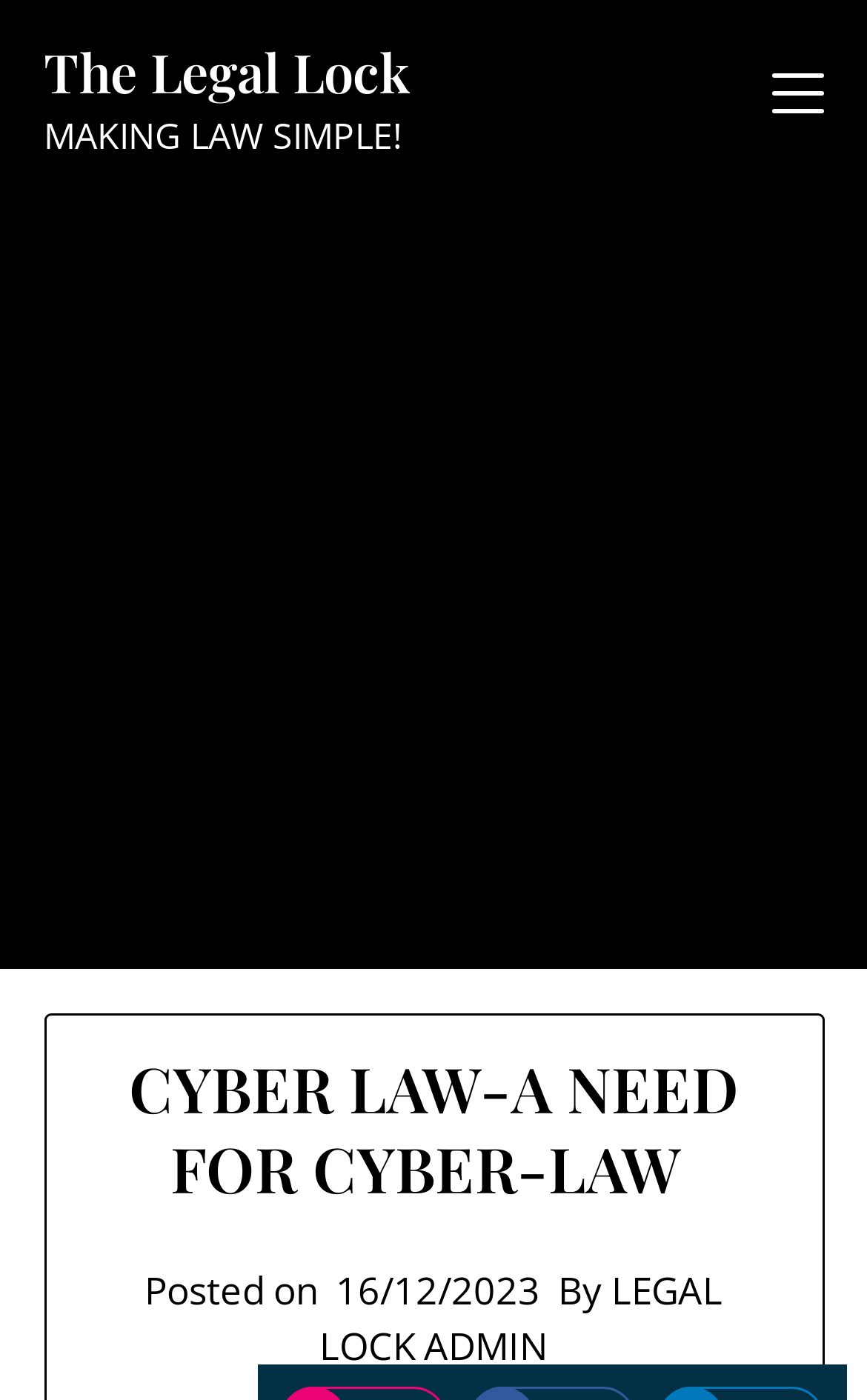What is the date of the latest article?
Please interpret the details in the image and answer the question thoroughly.

I found the date of the latest article by looking at the link element with the text '16/12/2023' which is located below the heading 'CYBER LAW-A NEED FOR CYBER-LAW' and is likely to be the publication date of the article.